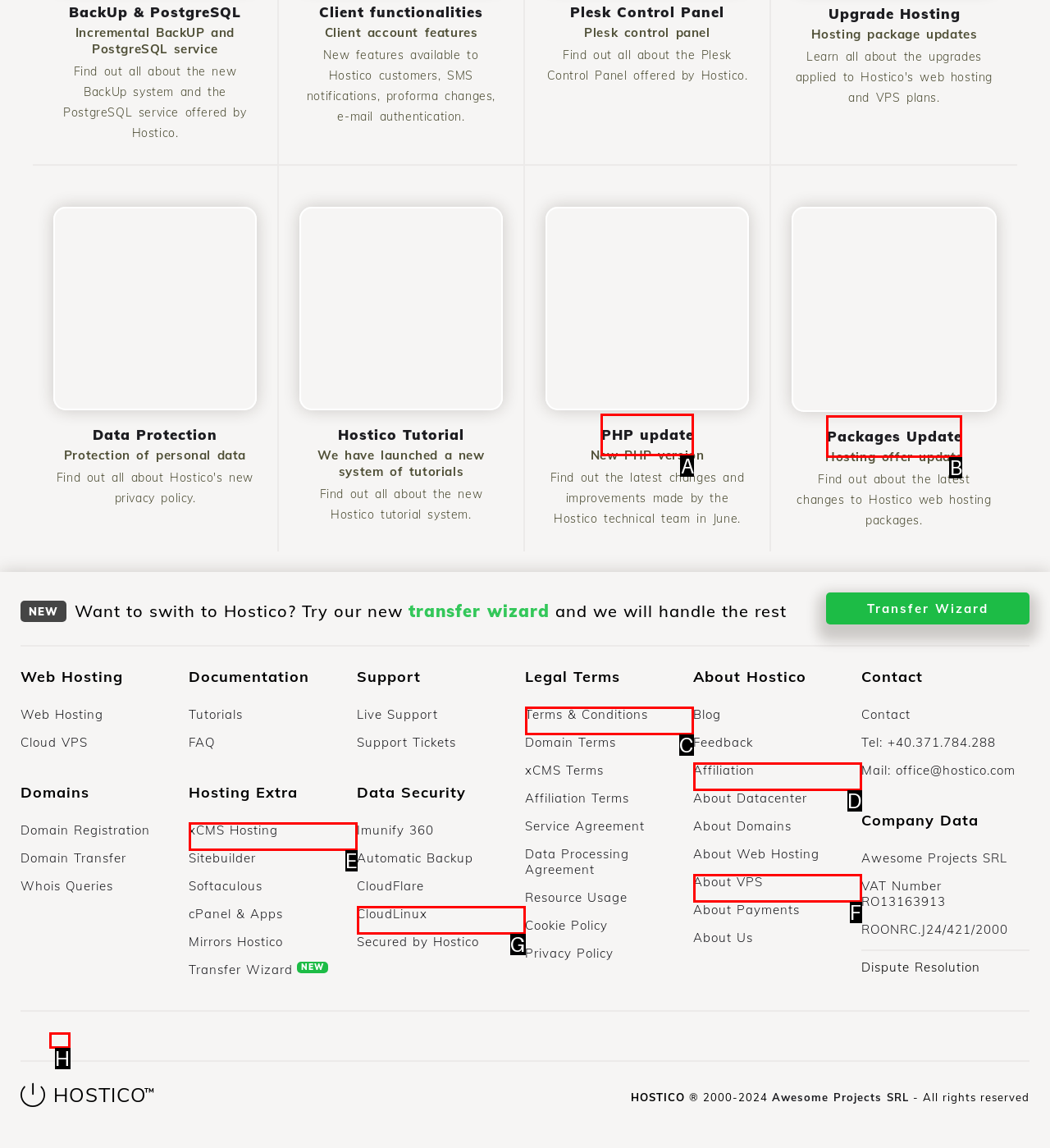Select the letter that corresponds to the UI element described as: xCMS Hosting
Answer by providing the letter from the given choices.

E